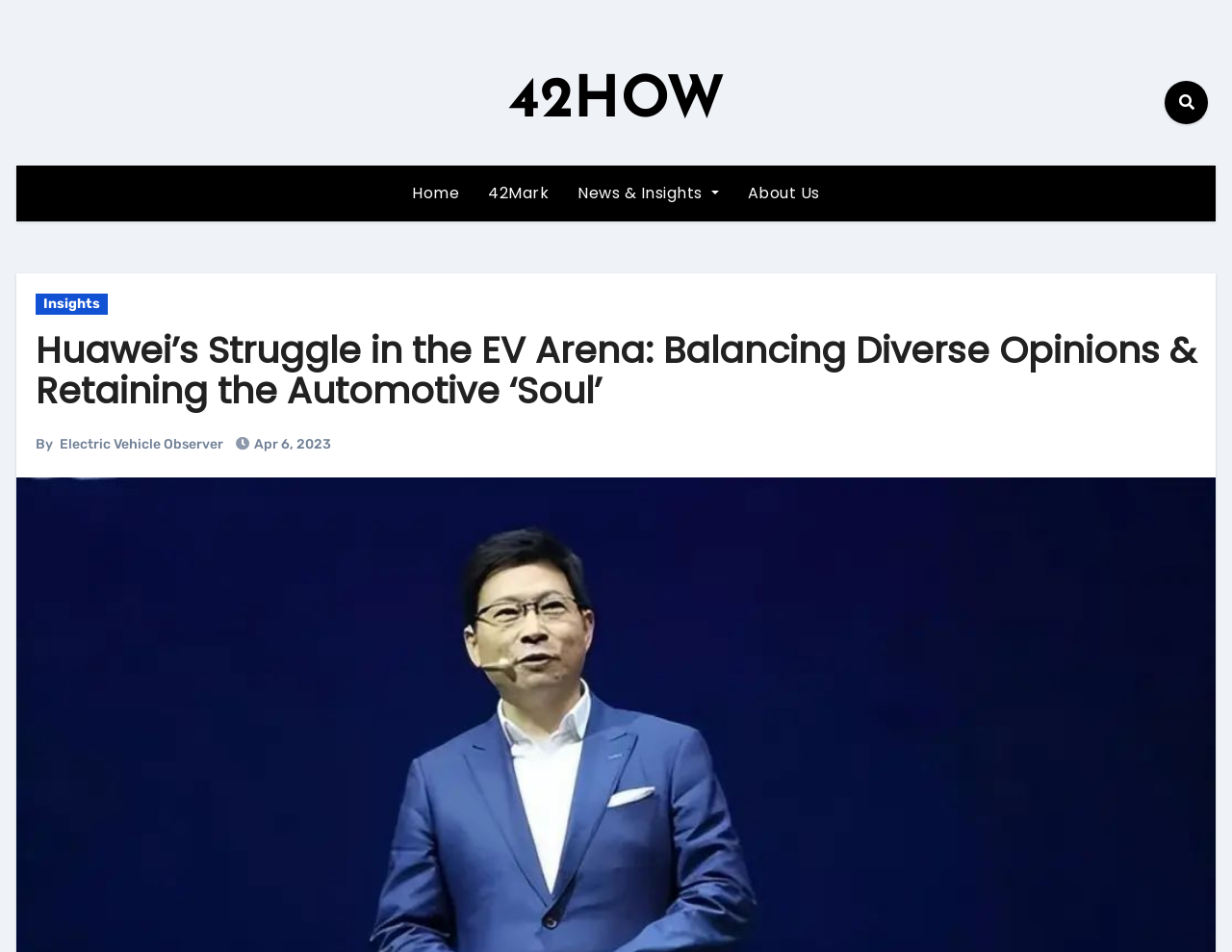Please identify the bounding box coordinates for the region that you need to click to follow this instruction: "go to 42HOW website".

[0.412, 0.077, 0.588, 0.138]